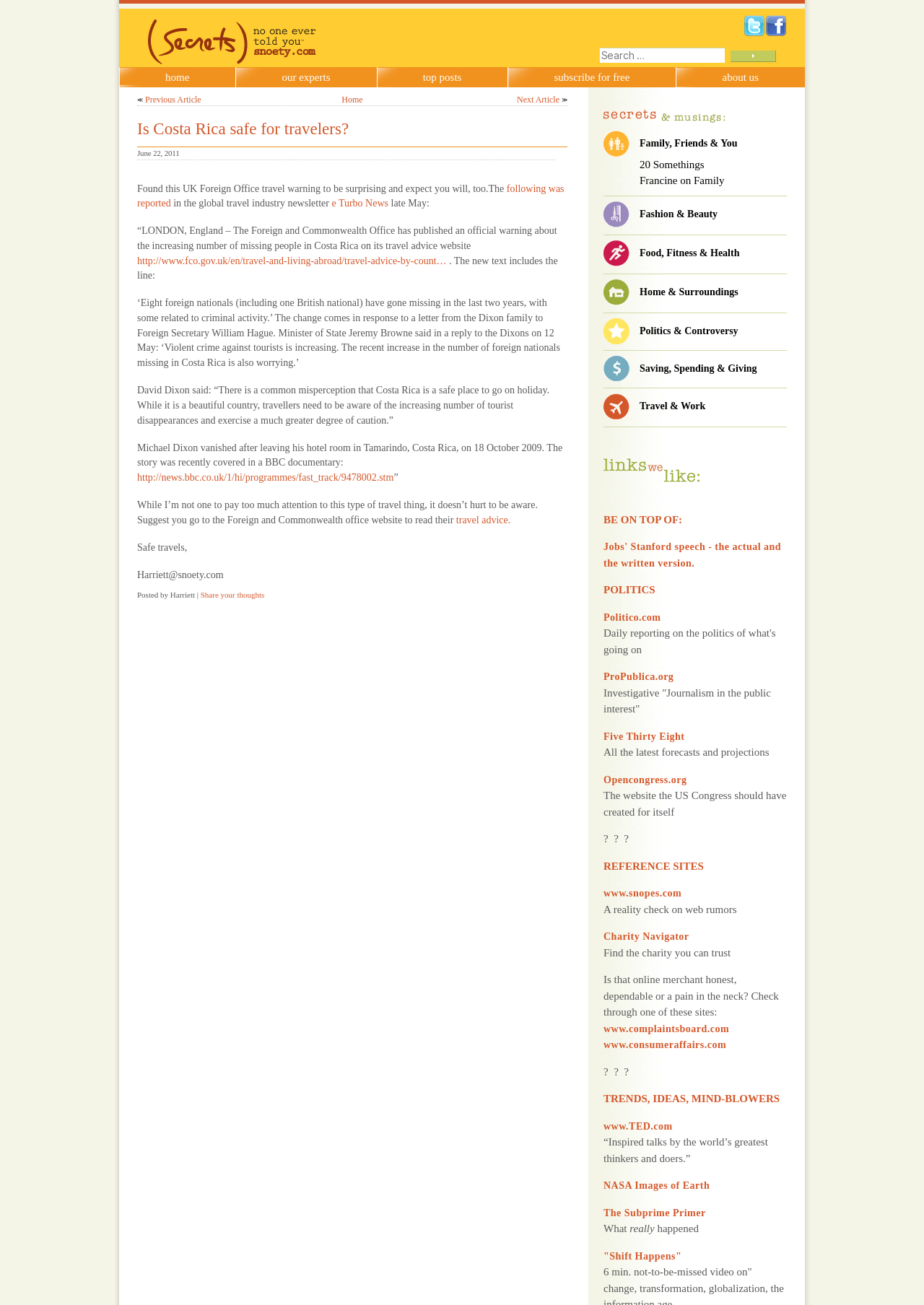Please find the main title text of this webpage.

Is Costa Rica safe for travelers?